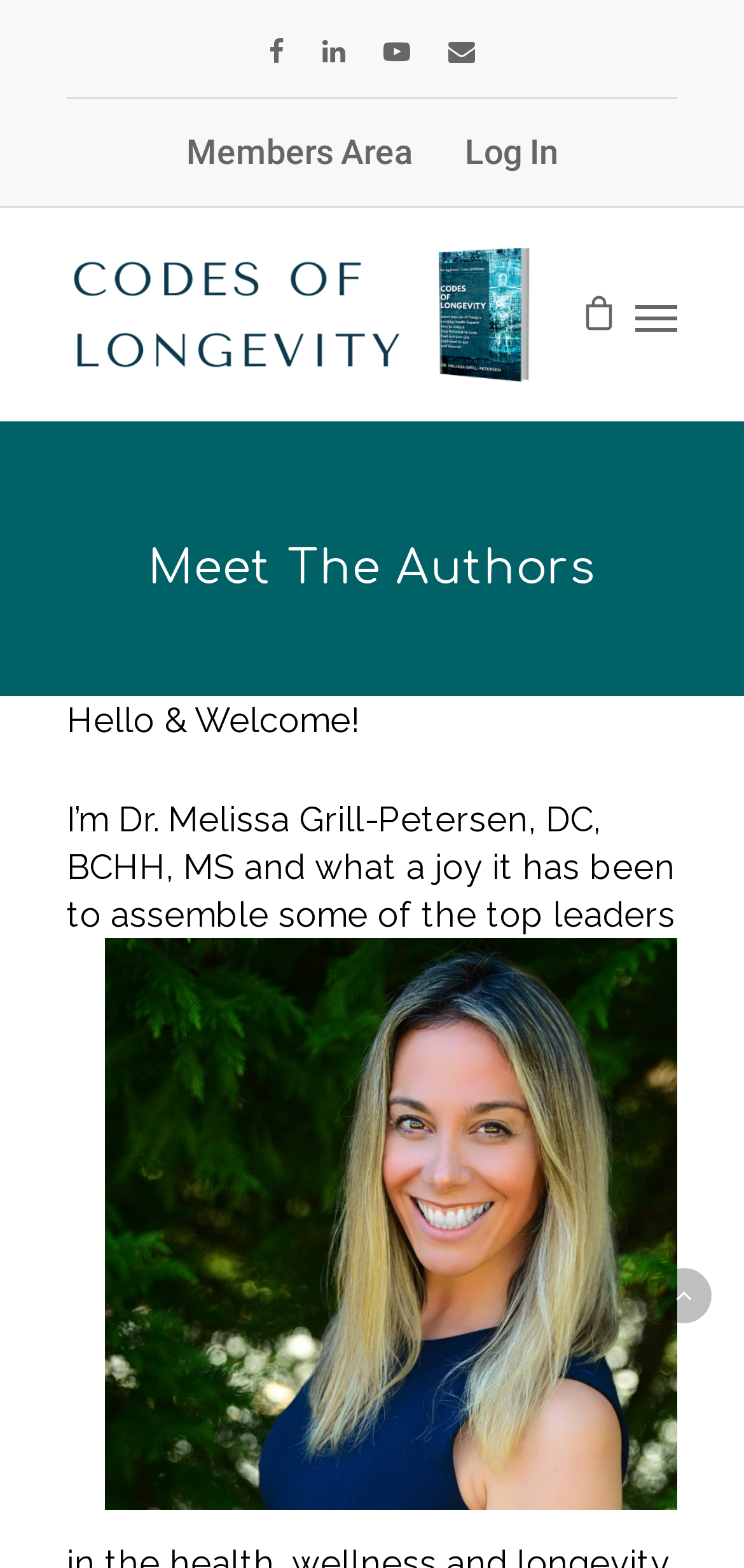Using the description "alt="Codes of Longevity"", locate and provide the bounding box of the UI element.

[0.09, 0.154, 0.73, 0.242]